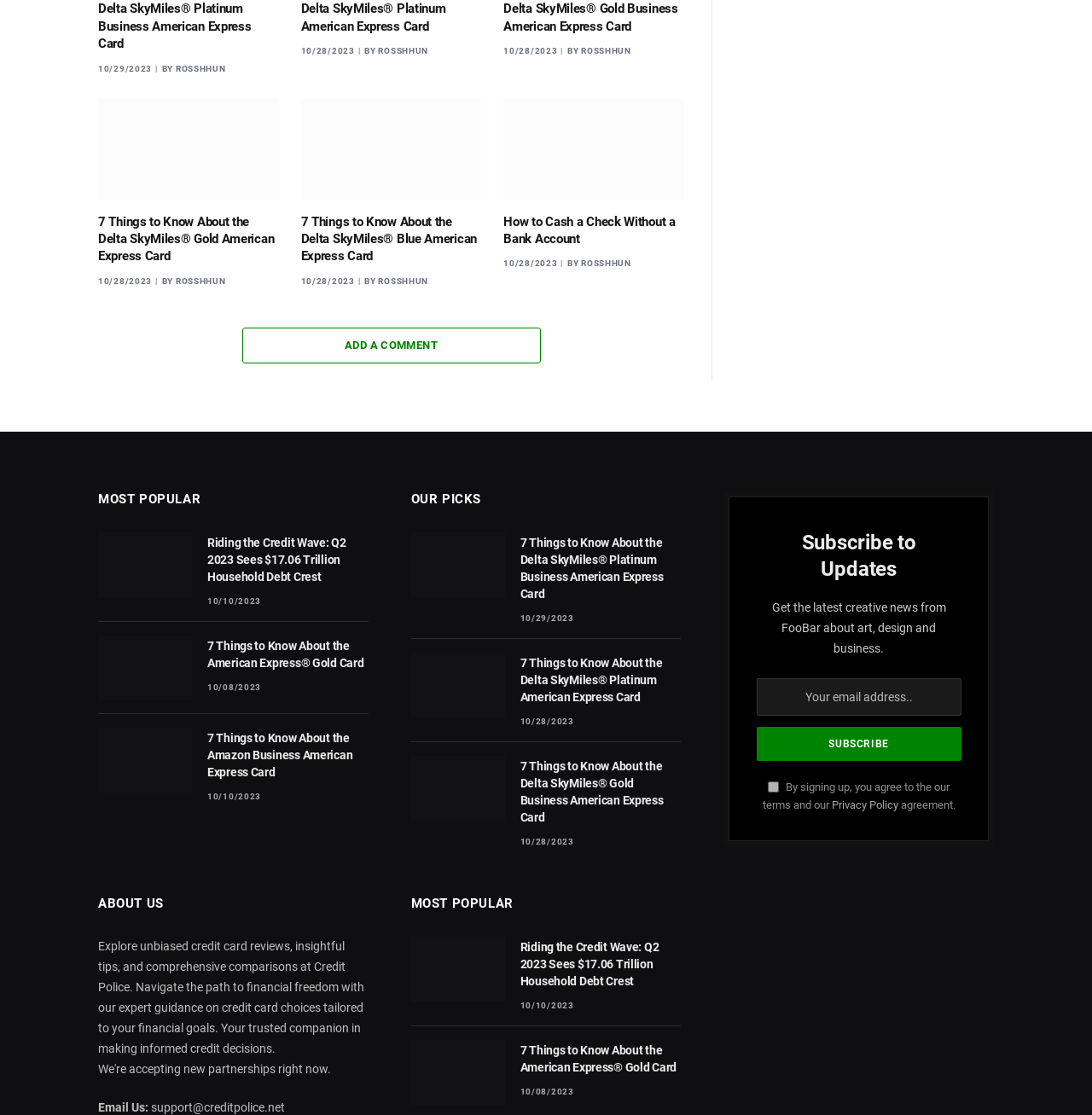Identify the bounding box coordinates of the section to be clicked to complete the task described by the following instruction: "Read the article 'How to Cash a Check Without a Bank Account'". The coordinates should be four float numbers between 0 and 1, formatted as [left, top, right, bottom].

[0.461, 0.088, 0.627, 0.179]